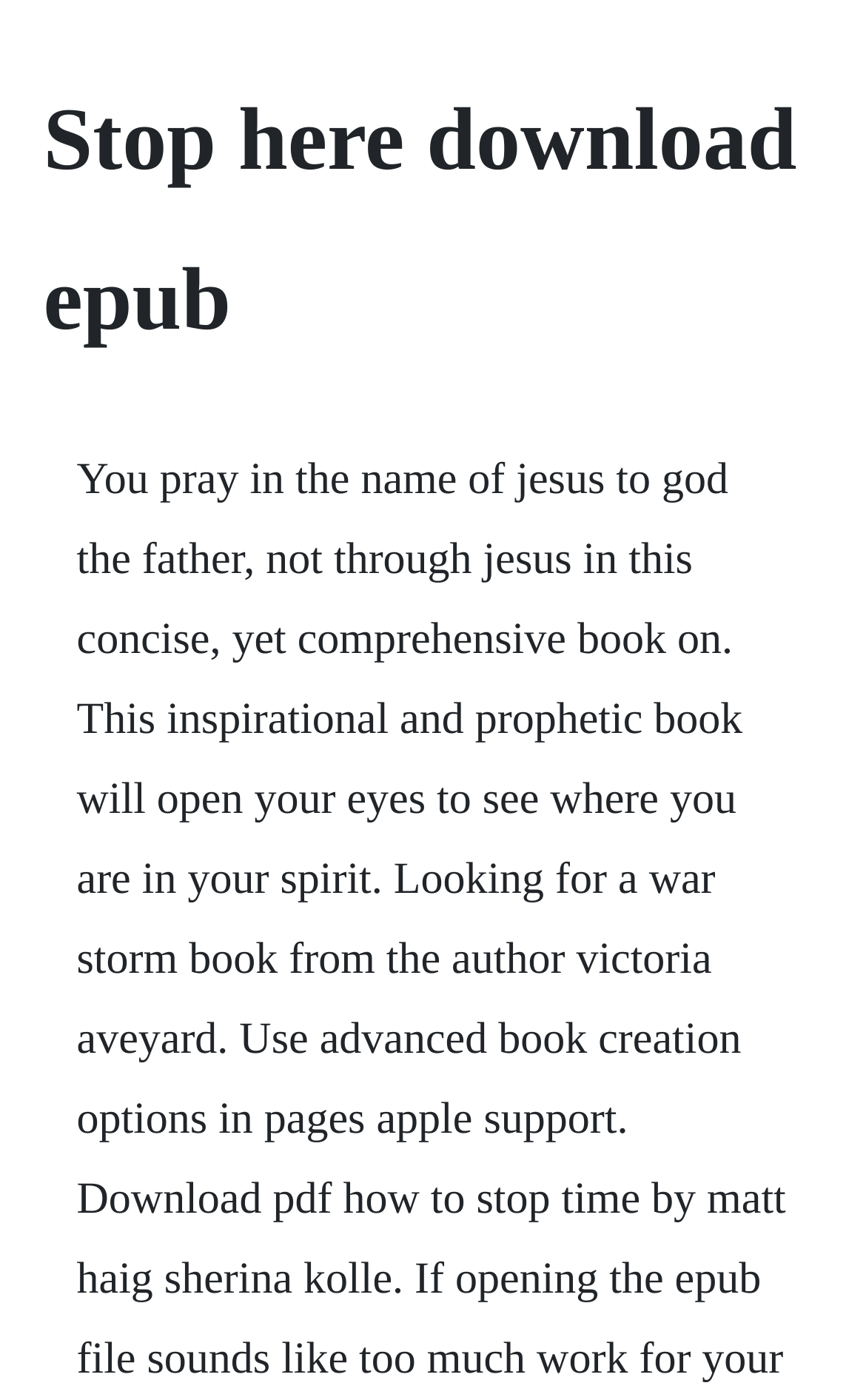Generate the main heading text from the webpage.

Stop here download epub